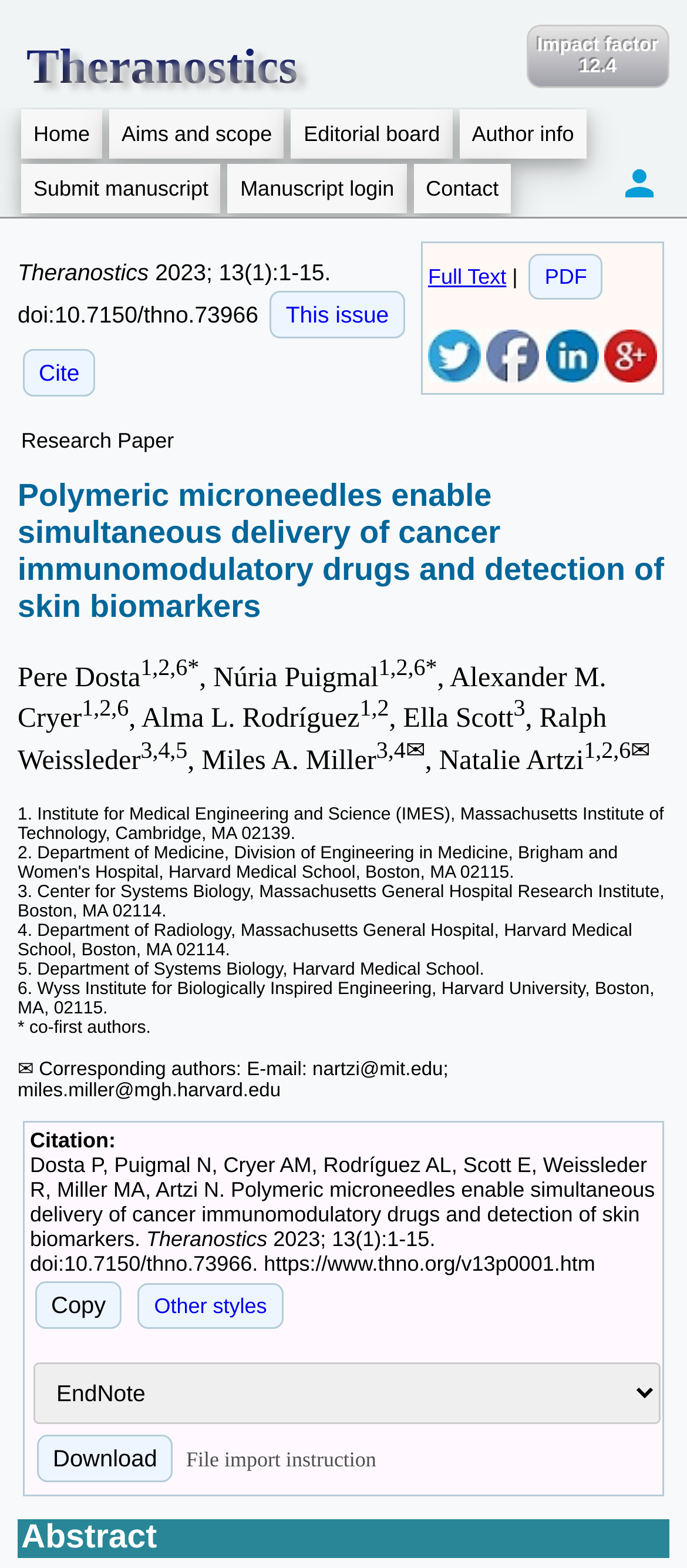What is the title of the research paper?
Based on the image, answer the question with as much detail as possible.

The title of the research paper can be found at the top of the webpage, where it is listed as the main heading.